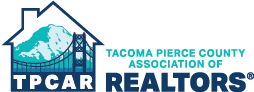Give a complete and detailed account of the image.

The image features the logo of the Tacoma Pierce County Association of REALTORS® (TPCAR). The design prominently includes a house silhouette, symbolizing the real estate industry, alongside a striking depiction of a bridge, reminiscent of the iconic Tacoma Narrows Bridge. This visual representation emphasizes the association's connection to the Tacoma area, highlighted by the backdrop of a mountain—a nod to the region's natural beauty. Below the imagery, the full name of the organization is displayed in a combination of blue and teal colors, reinforcing its identity and commitment to serving the real estate needs of the community. The logo embodies professionalism and local pride, representing TPCAR's dedication to REALTORS® and the residents of Pierce County.